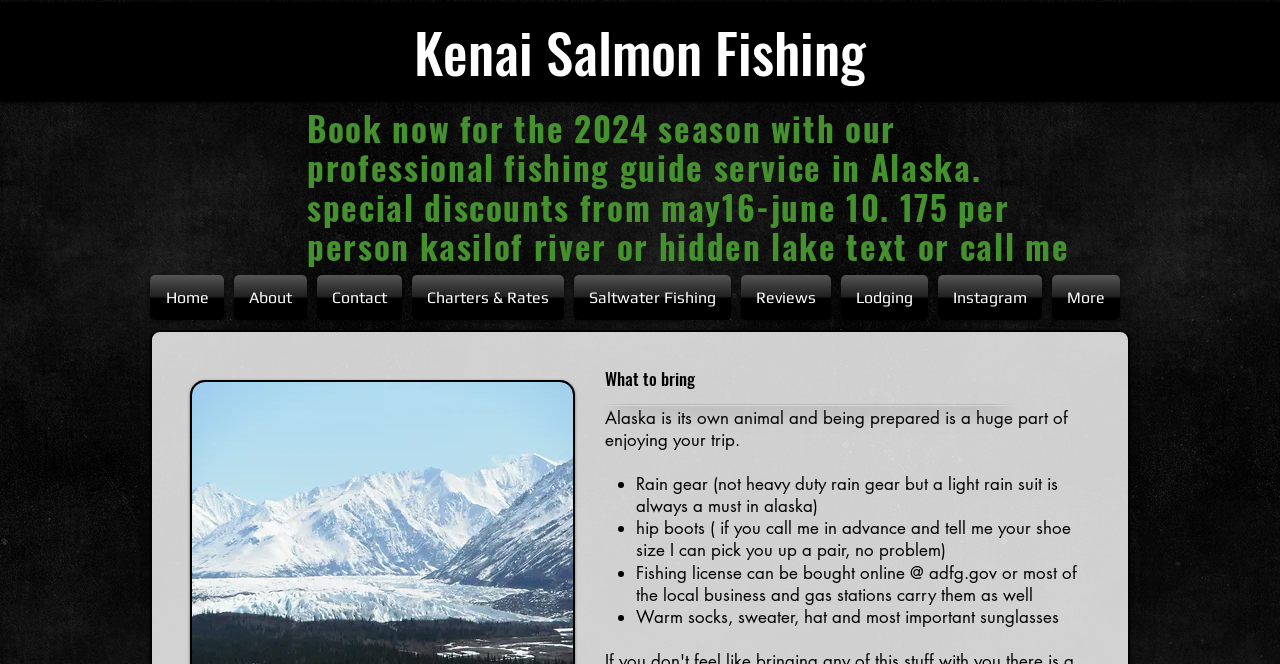How can a fishing license be obtained?
Please give a detailed and elaborate explanation in response to the question.

The information on how to obtain a fishing license can be found in the list of items under the 'What to bring' heading, which states that a fishing license can be bought online at adfg.gov or at most local businesses and gas stations.